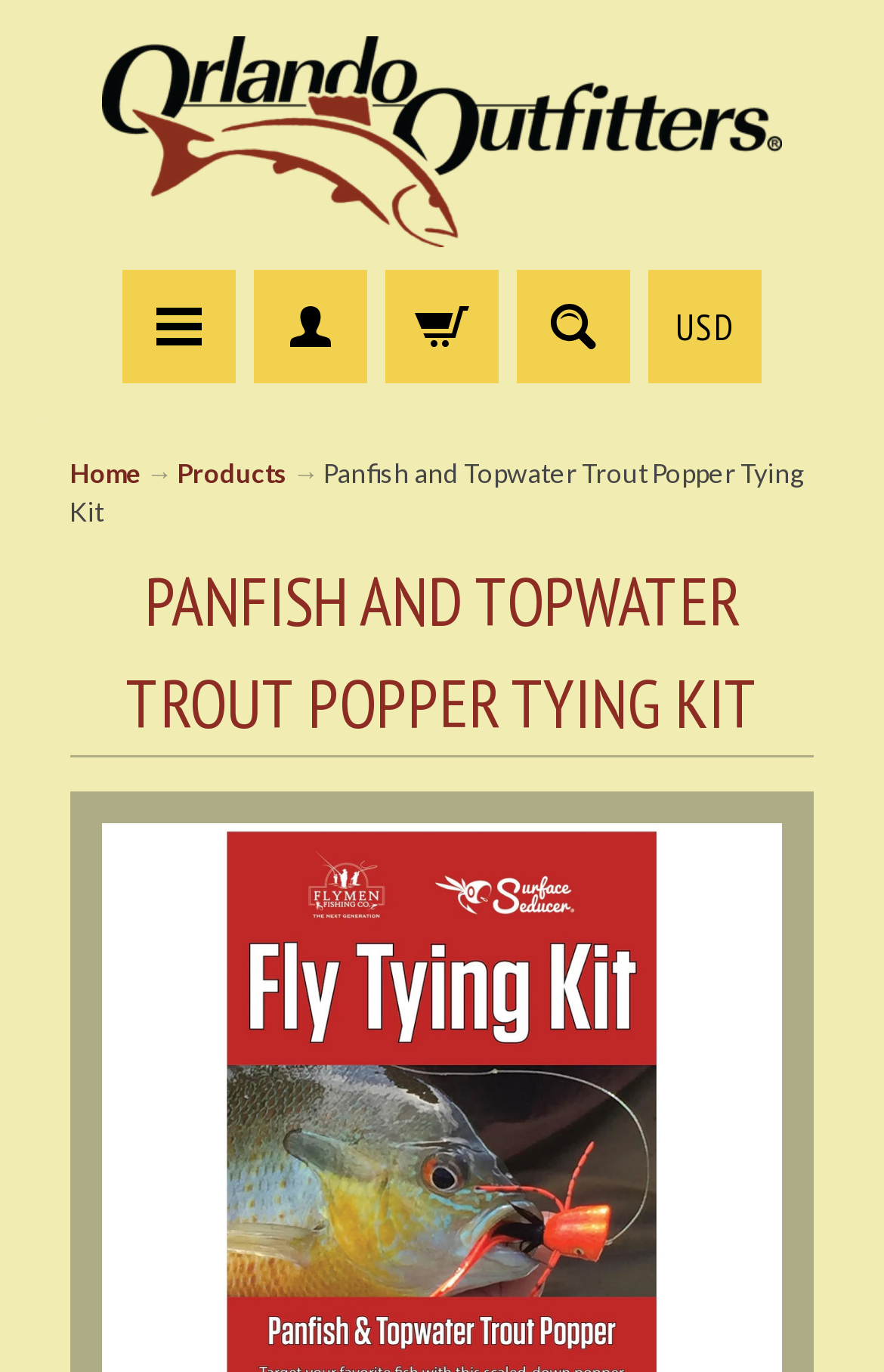Answer the question in one word or a short phrase:
What is the currency used for pricing?

USD